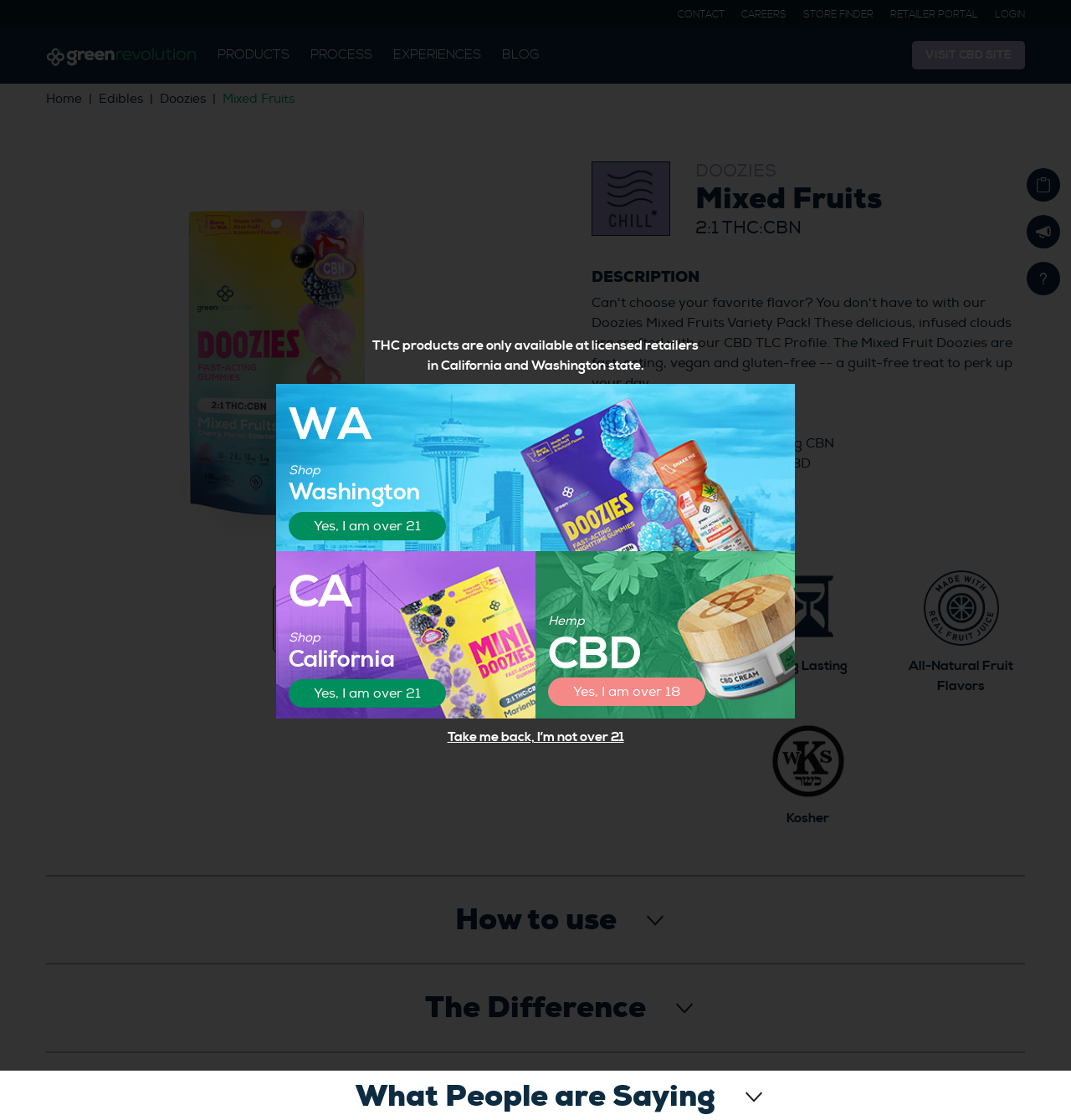Please specify the bounding box coordinates of the area that should be clicked to accomplish the following instruction: "Visit the STORE FINDER". The coordinates should consist of four float numbers between 0 and 1, i.e., [left, top, right, bottom].

[0.75, 0.007, 0.816, 0.019]